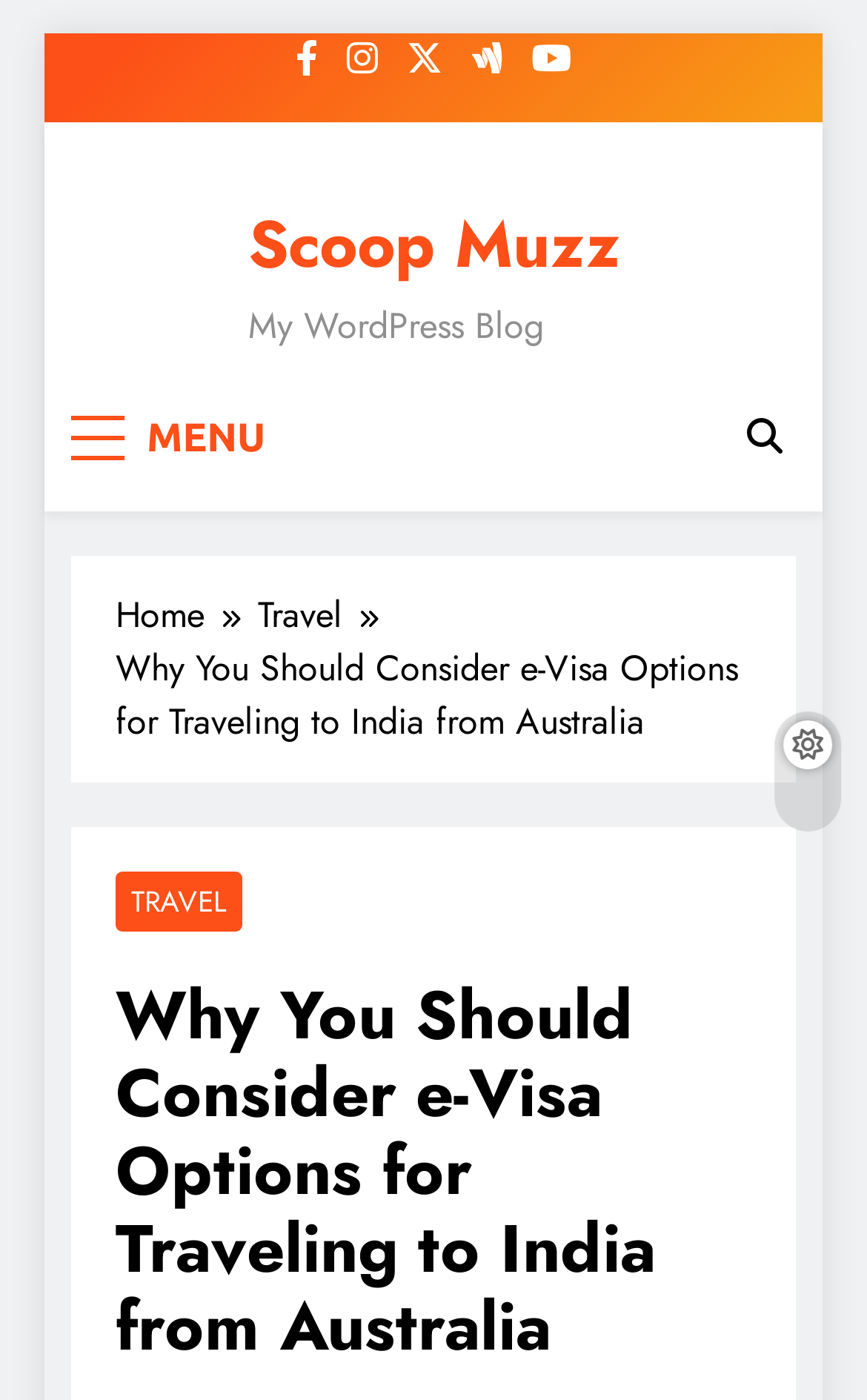Identify the bounding box for the UI element described as: "Scoop Muzz". The coordinates should be four float numbers between 0 and 1, i.e., [left, top, right, bottom].

[0.286, 0.141, 0.714, 0.208]